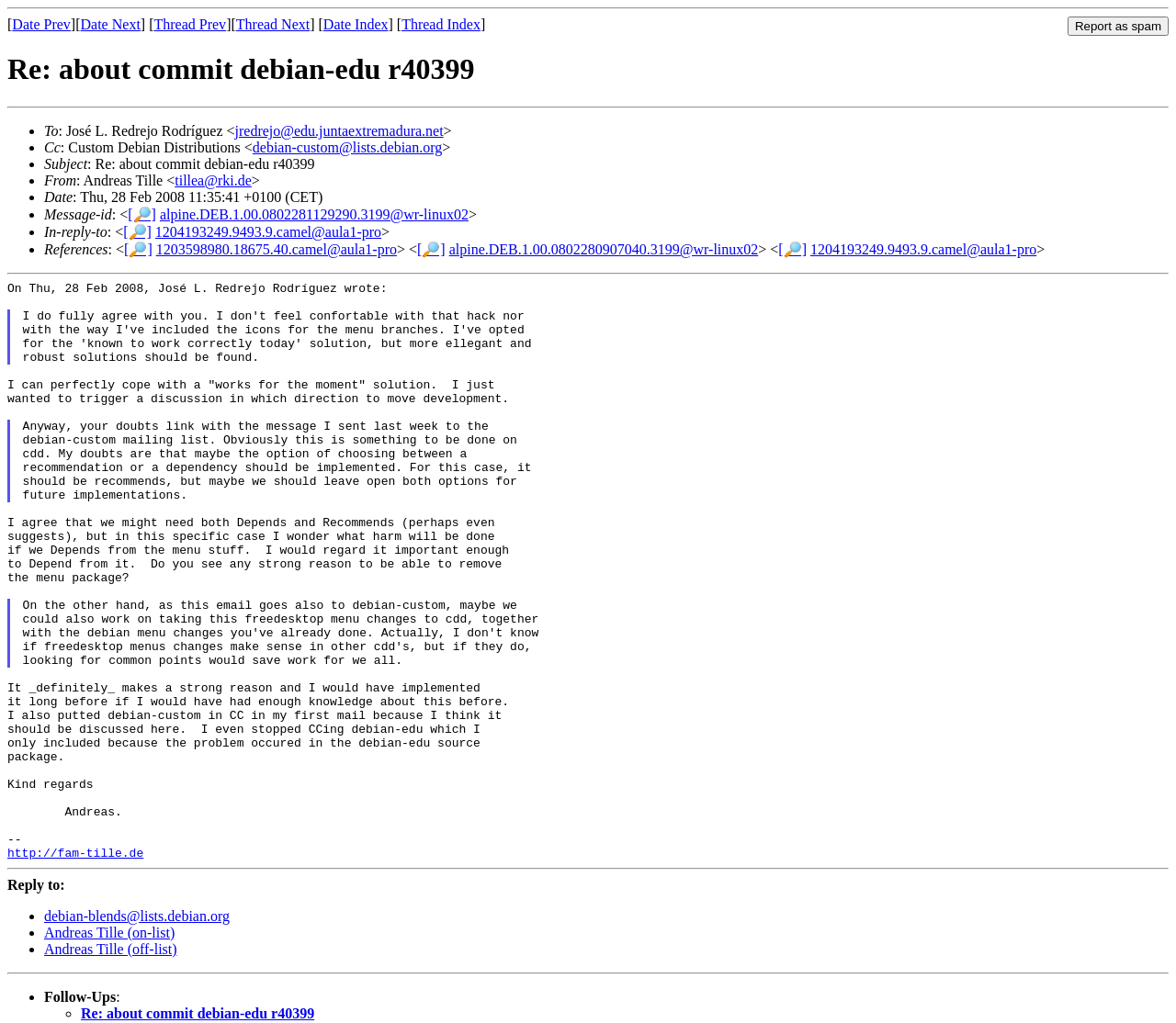Pinpoint the bounding box coordinates of the element that must be clicked to accomplish the following instruction: "Check Date Index". The coordinates should be in the format of four float numbers between 0 and 1, i.e., [left, top, right, bottom].

[0.275, 0.016, 0.33, 0.031]